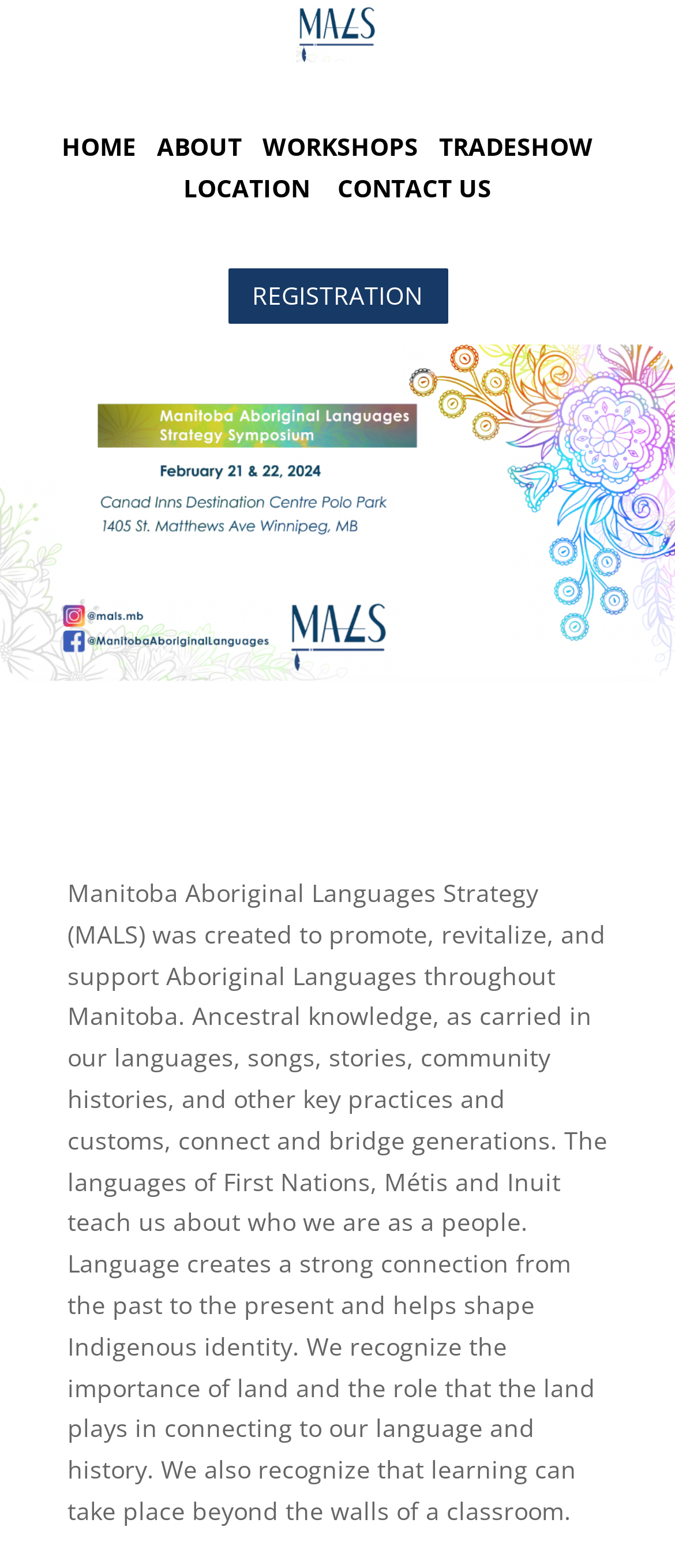Provide the bounding box coordinates of the HTML element this sentence describes: "ABOUT". The bounding box coordinates consist of four float numbers between 0 and 1, i.e., [left, top, right, bottom].

[0.232, 0.083, 0.358, 0.104]